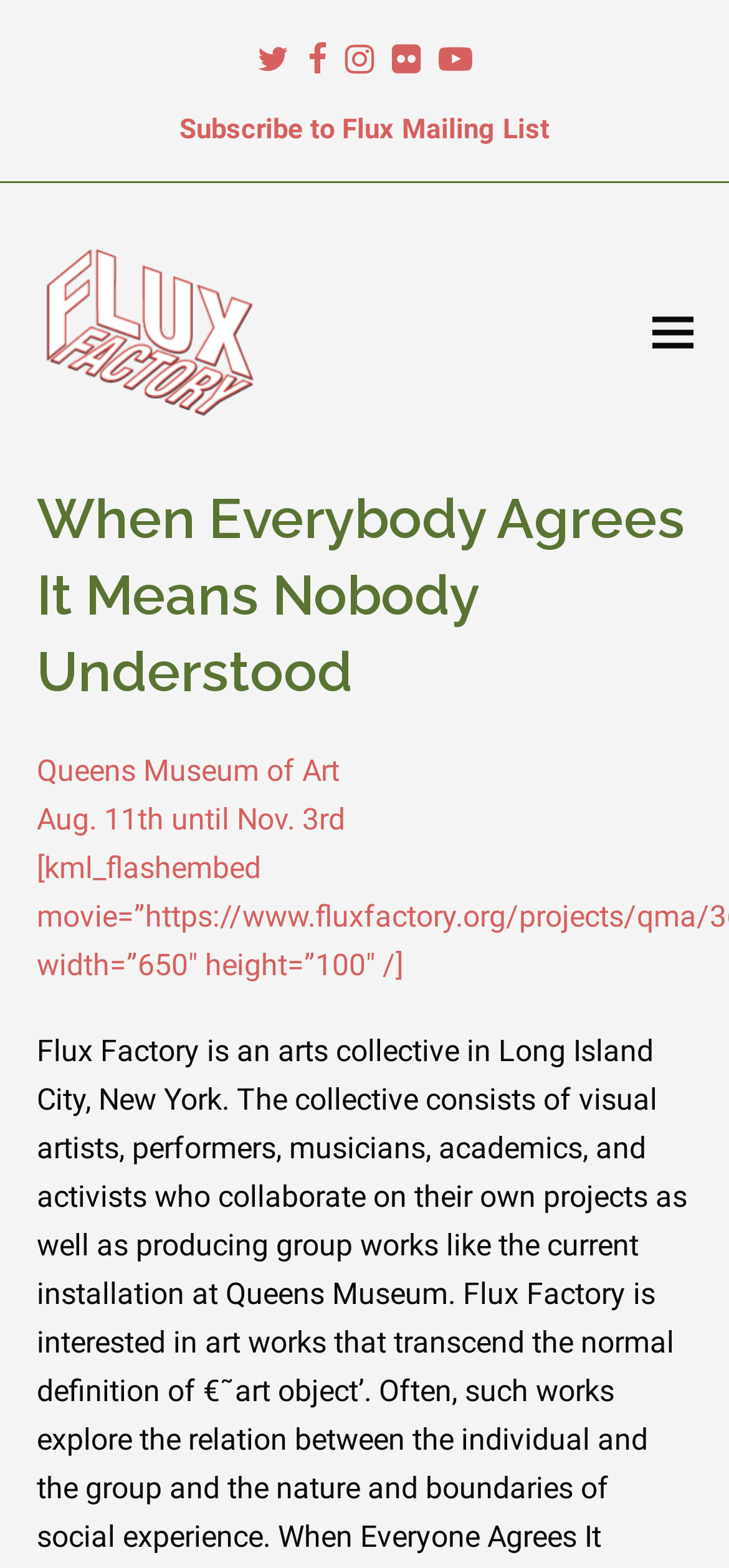Specify the bounding box coordinates of the area to click in order to execute this command: 'Open Twitter'. The coordinates should consist of four float numbers ranging from 0 to 1, and should be formatted as [left, top, right, bottom].

[0.353, 0.018, 0.396, 0.058]